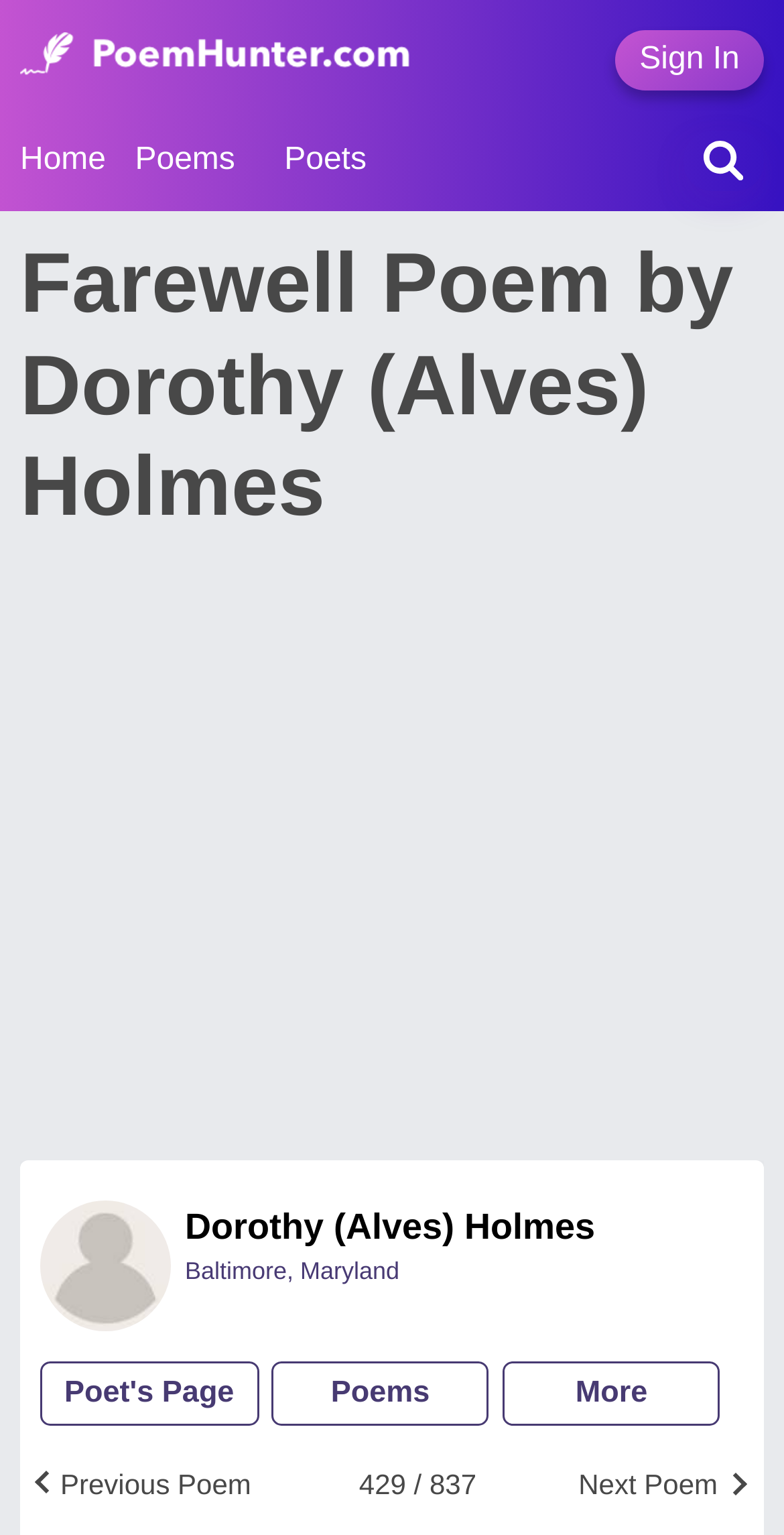What can be done on the 'Poet's Page'?
Using the image, give a concise answer in the form of a single word or short phrase.

Unknown